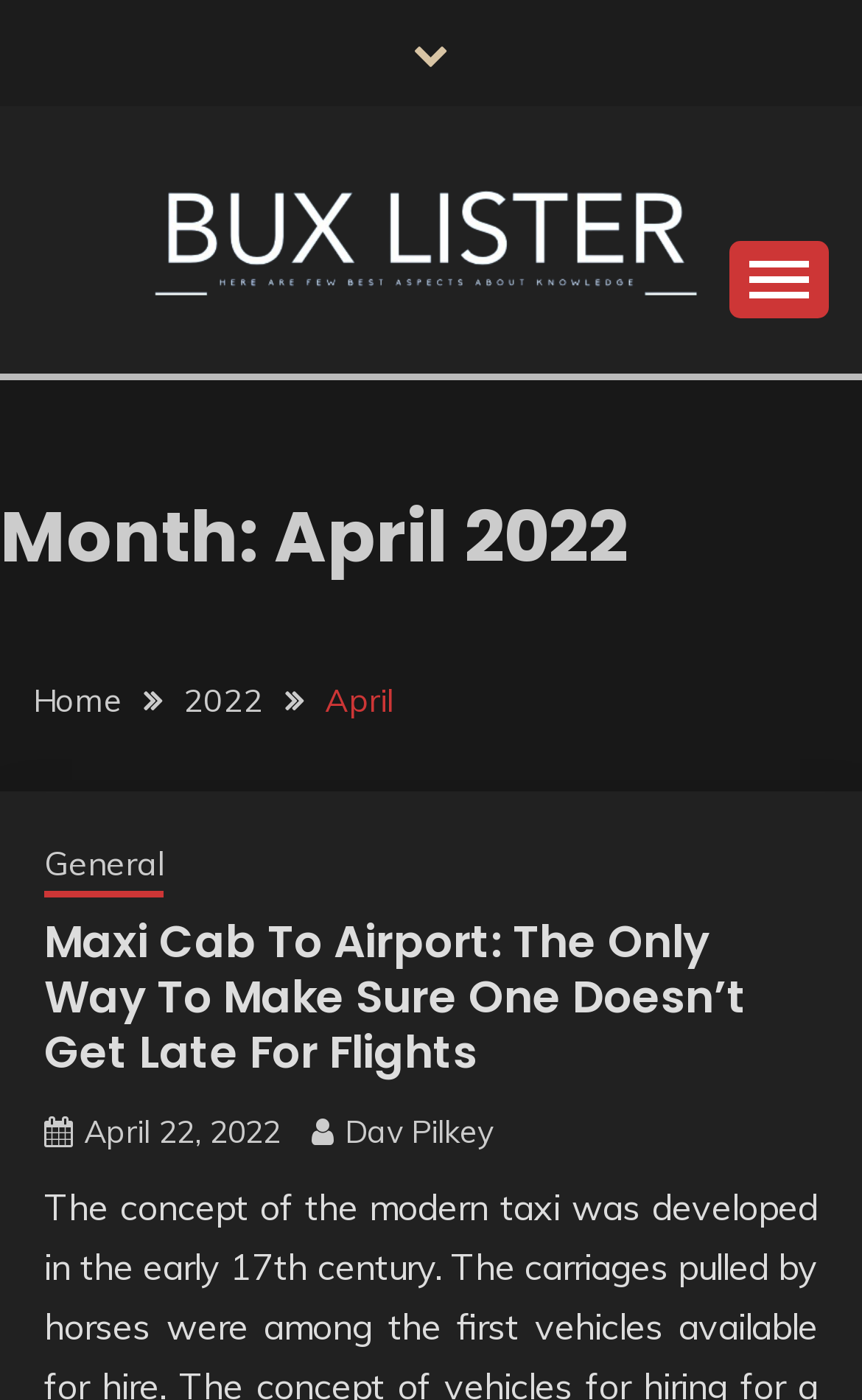Please find and provide the title of the webpage.

Month: April 2022